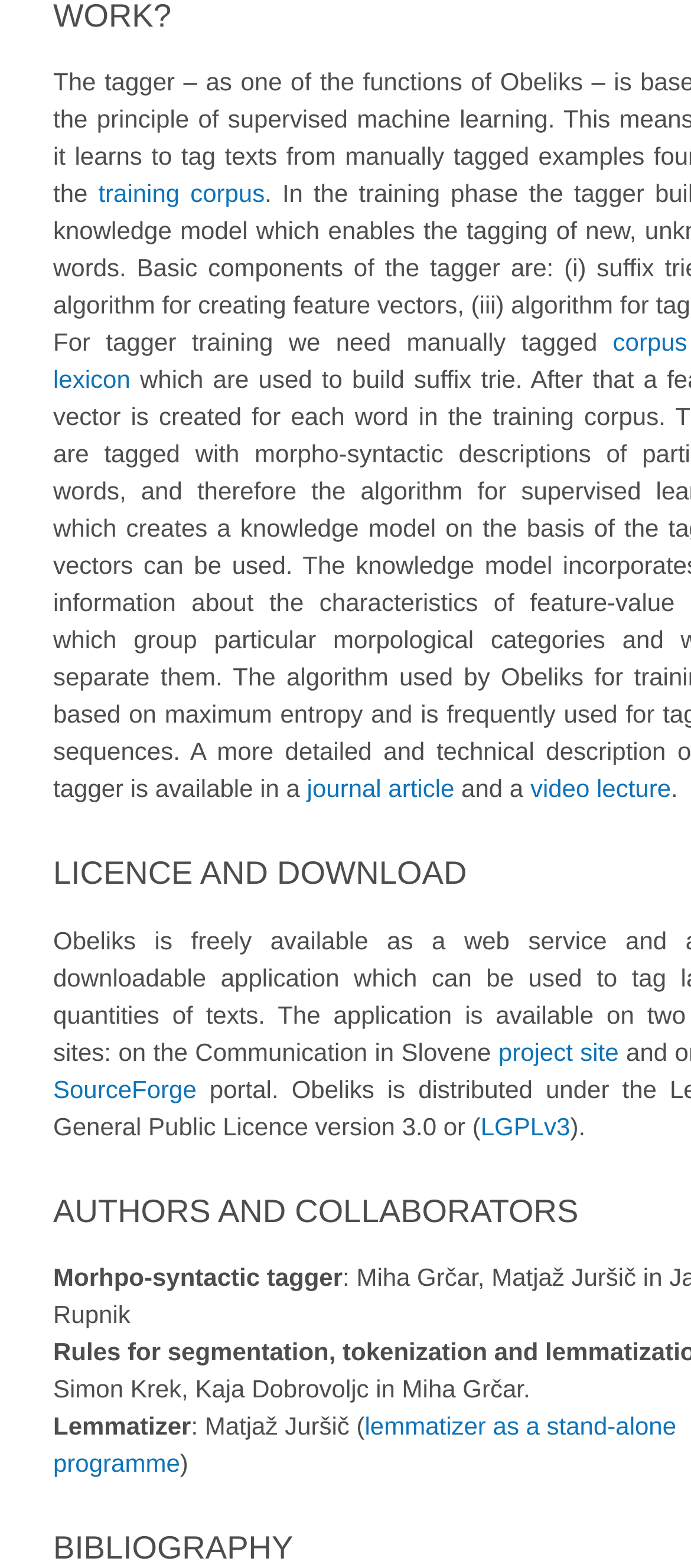Please provide a comprehensive answer to the question below using the information from the image: Who is the author of the lemmatizer?

I found the answer by looking at the static text element that says 'Lemmatizer: Matjaž Juršič' located at the bottom of the webpage, which indicates the author of the lemmatizer.